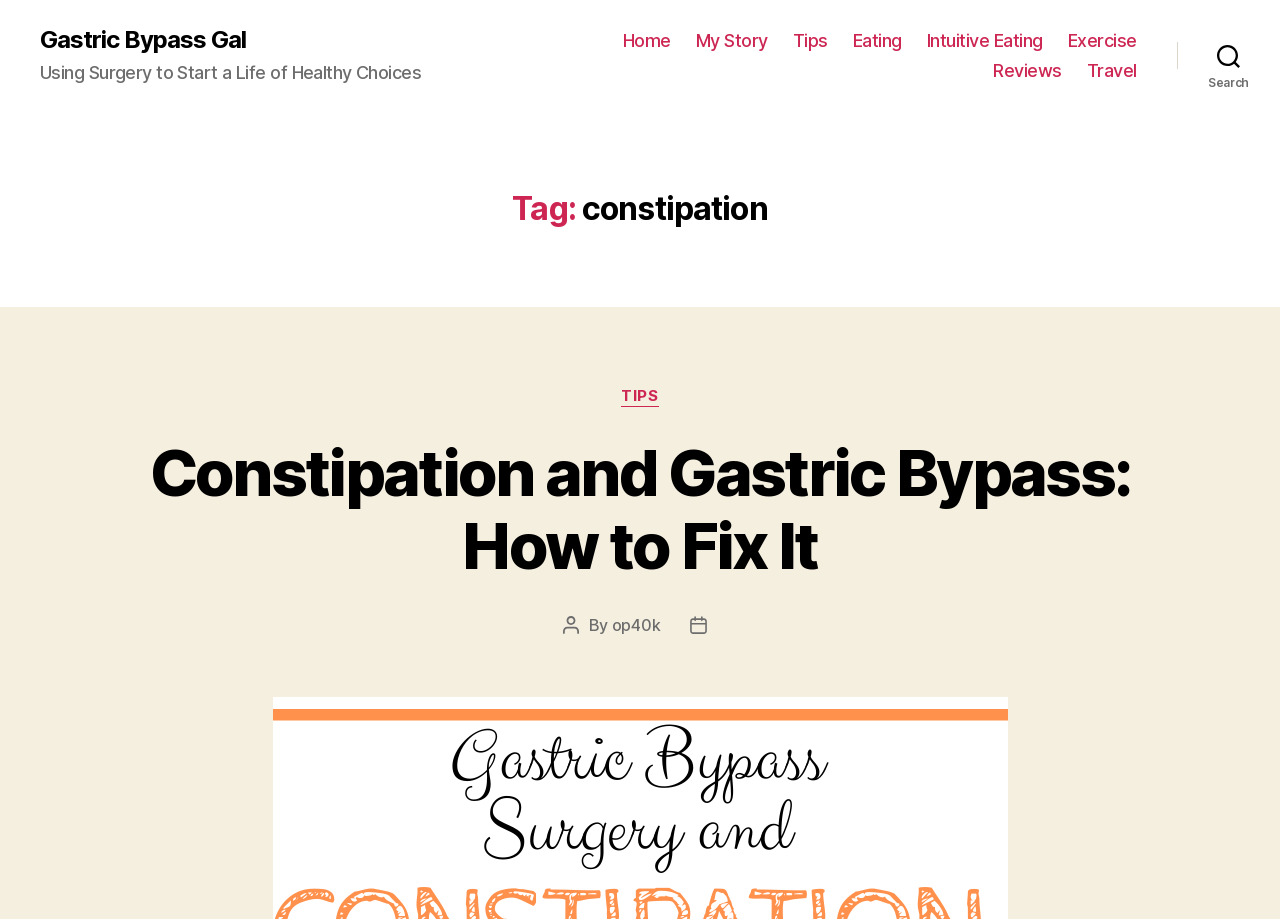With reference to the screenshot, provide a detailed response to the question below:
What is the name of the website?

I determined the name of the website by looking at the link element with the text 'Gastric Bypass Gal' at the top of the webpage, which is likely the website's title or logo.